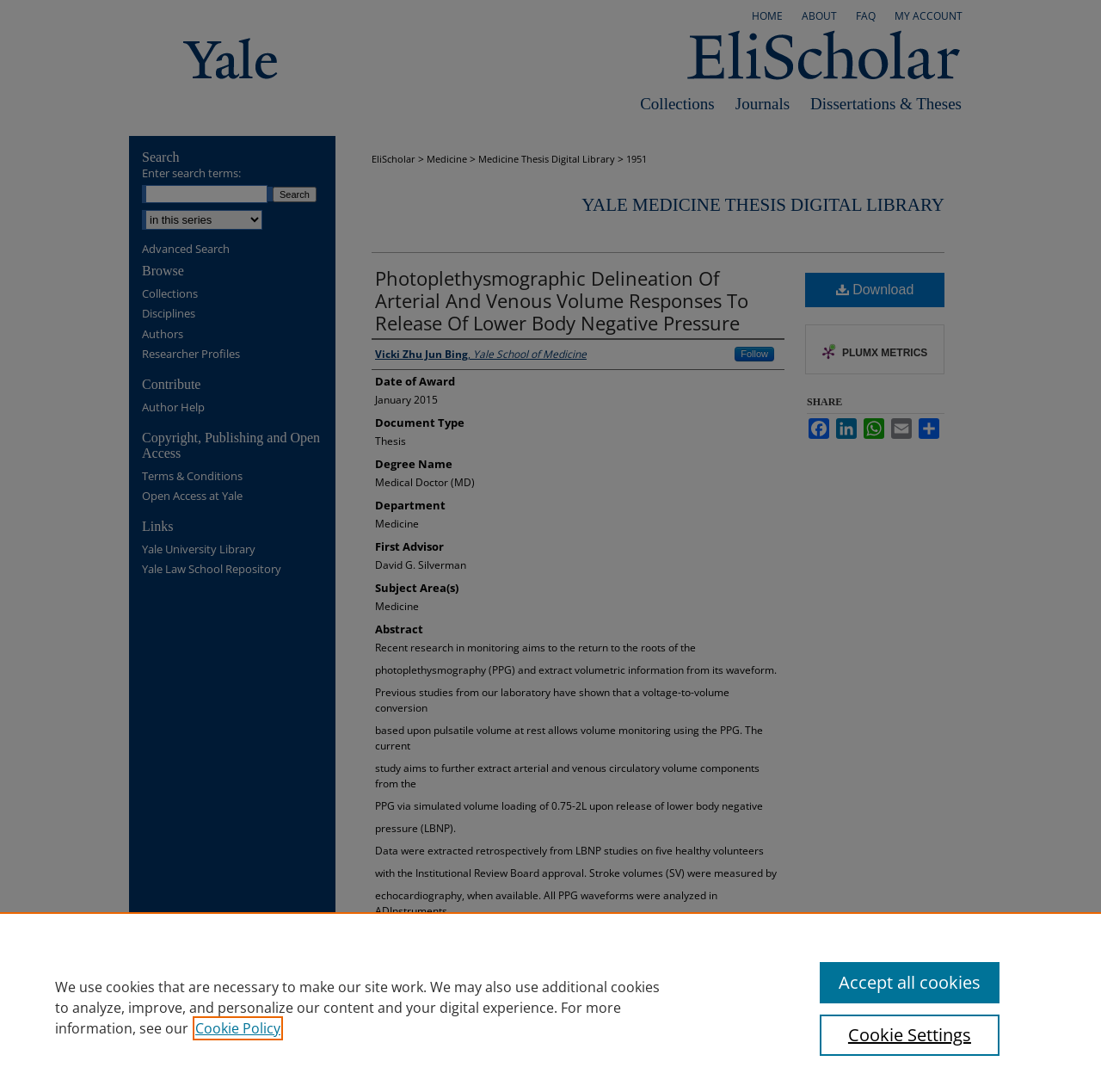Determine the main heading of the webpage and generate its text.

Photoplethysmographic Delineation Of Arterial And Venous Volume Responses To Release Of Lower Body Negative Pressure